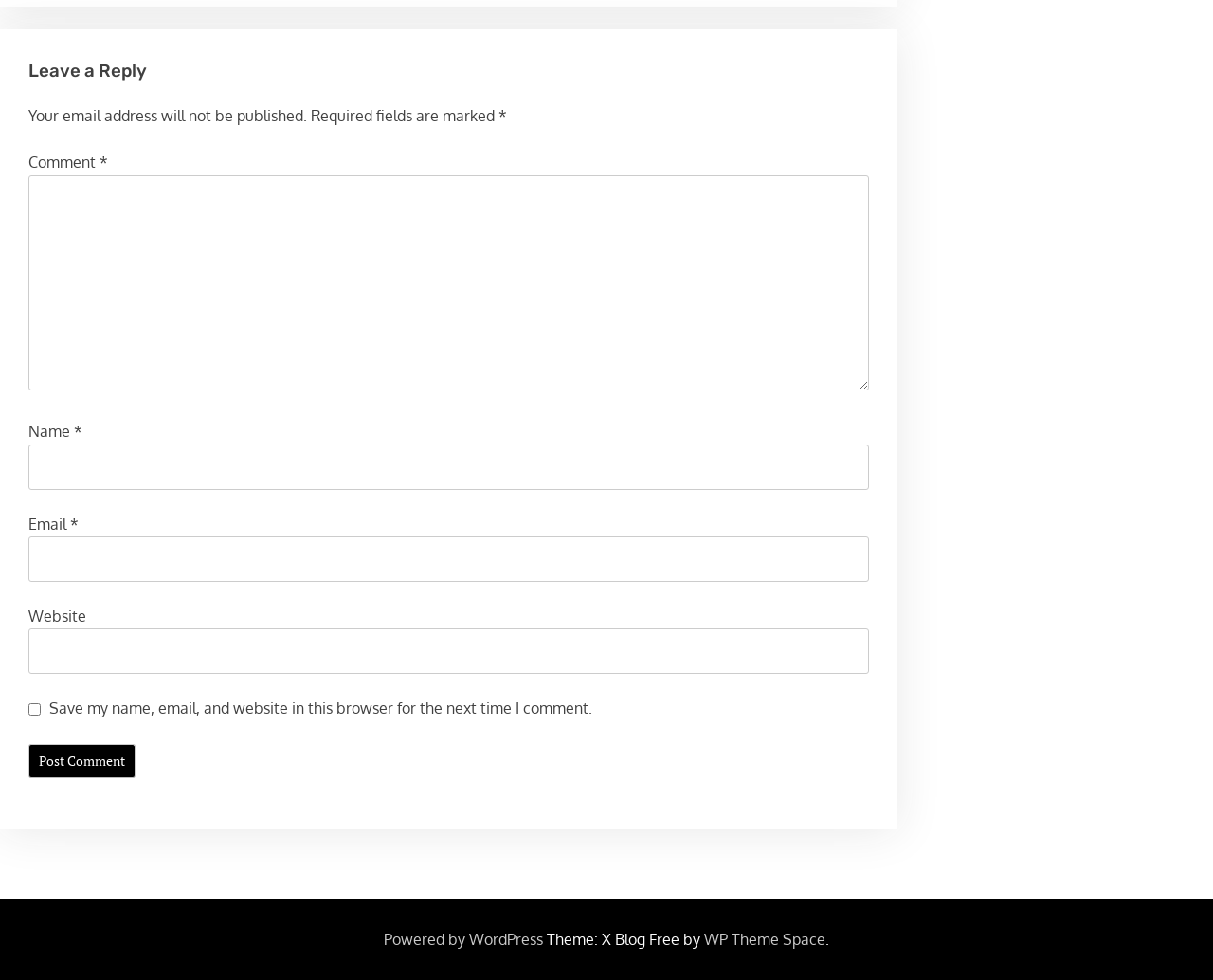Provide a single word or phrase to answer the given question: 
What is the purpose of the comment section?

Leave a reply